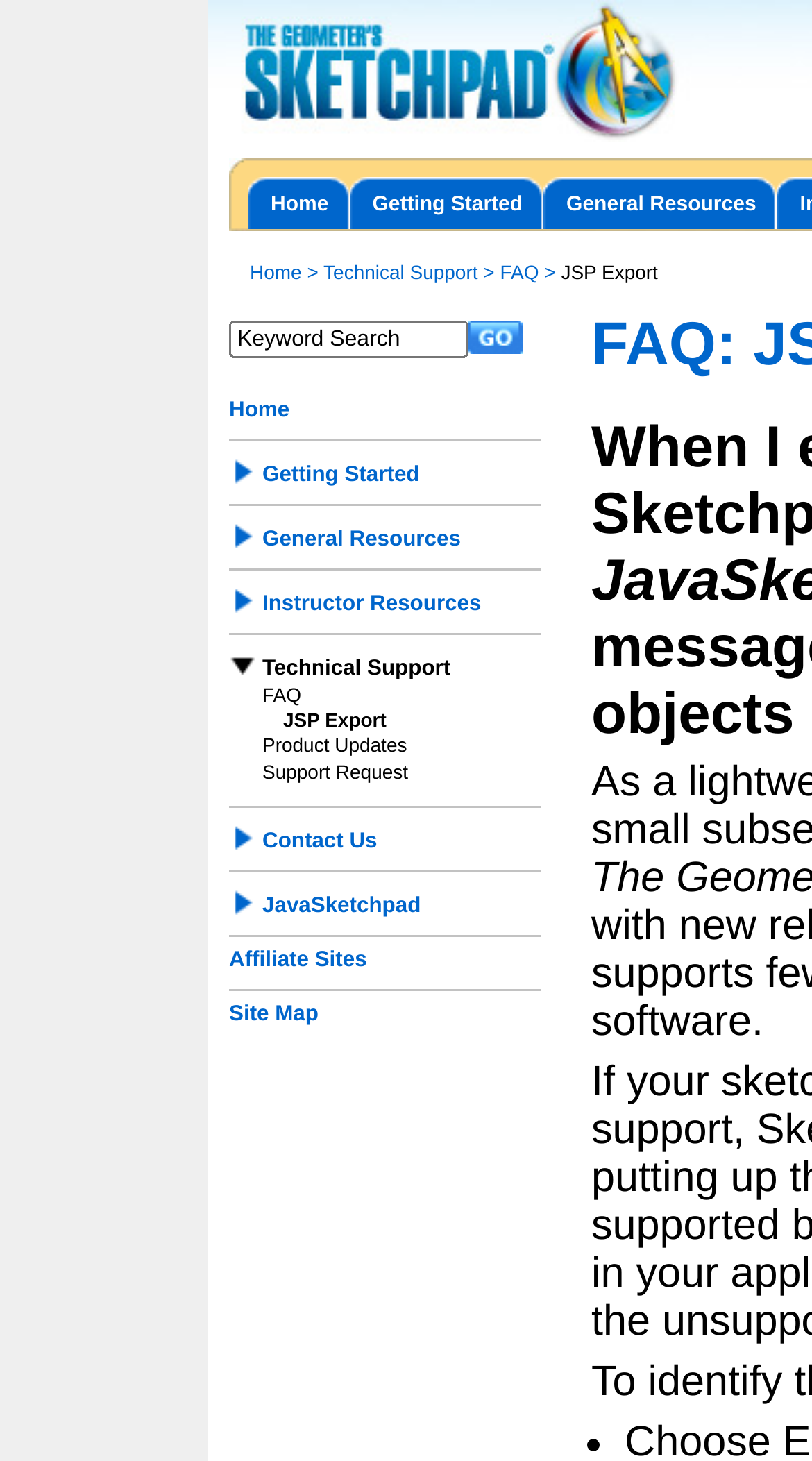Explain the features and main sections of the webpage comprehensively.

The webpage is a resource center for Geometer's Sketchpad, with a focus on JSP Export. At the top, there are three main links: "Home", "Getting Started", and "General Resources", which are aligned horizontally and take up about a third of the screen width. Below these links, there is a secondary navigation menu with links to "Home", "Technical Support", and "FAQ", which are also aligned horizontally.

The main content area is divided into sections, each with a heading and corresponding links or images. The sections are arranged vertically, with the headings "Home", "Getting Started", "General Resources", "Instructor Resources", "Technical Support", "Contact Us", "JavaSketchpad", "Affiliate Sites", and "Site Map". Each section has an image and a link, except for the "Keyword Search" section, which has a textbox and a "Submit" button.

The "Keyword Search" section is located near the top of the page, to the right of the main navigation menu. The search box and submit button are aligned horizontally and take up about a quarter of the screen width.

Throughout the page, there are multiple instances of the "JSP Export" text, which appears to be a logo or branding element. The overall layout is organized and easy to navigate, with clear headings and concise text.